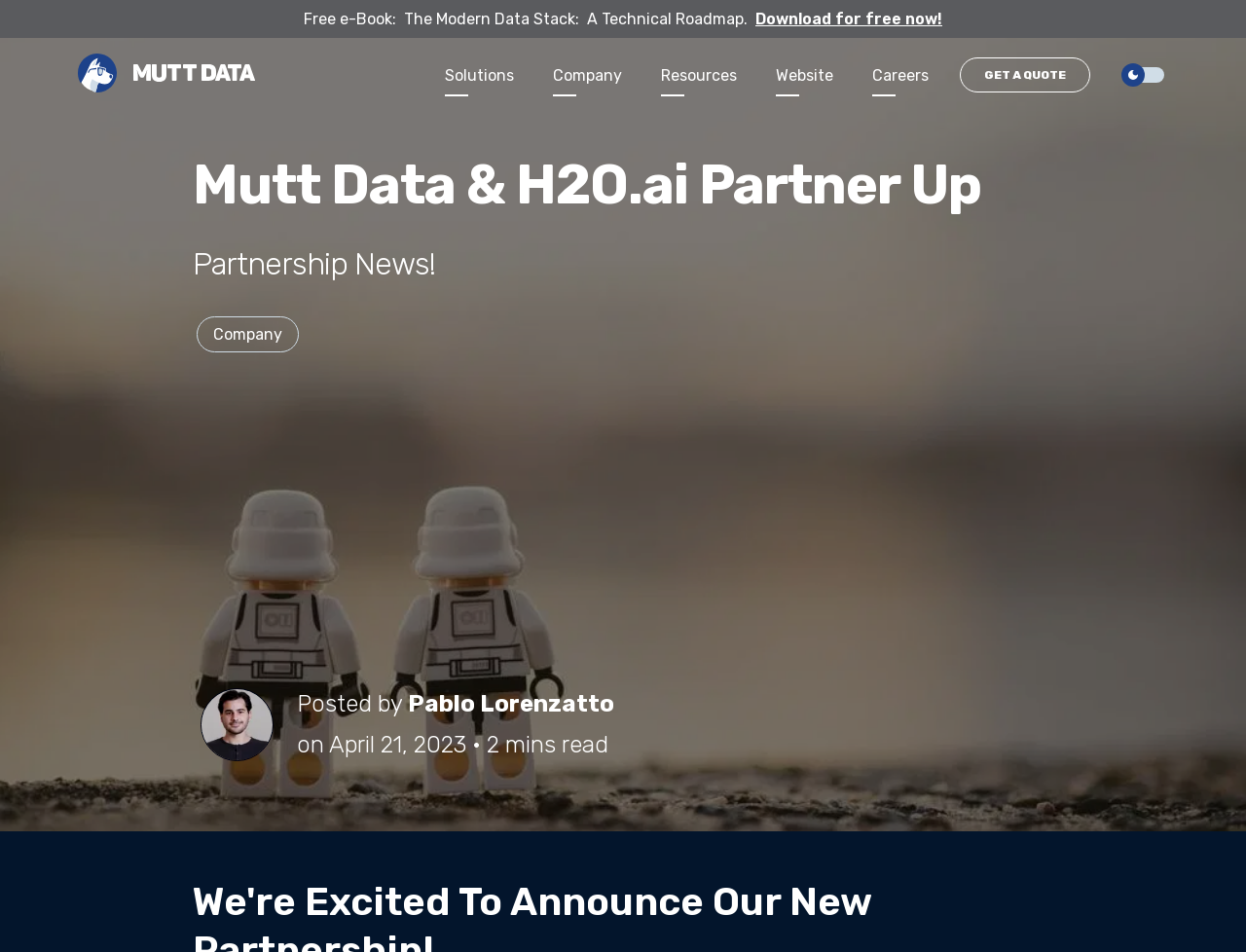What is the name of the company mentioned in the article?
From the screenshot, provide a brief answer in one word or phrase.

Mutt Data